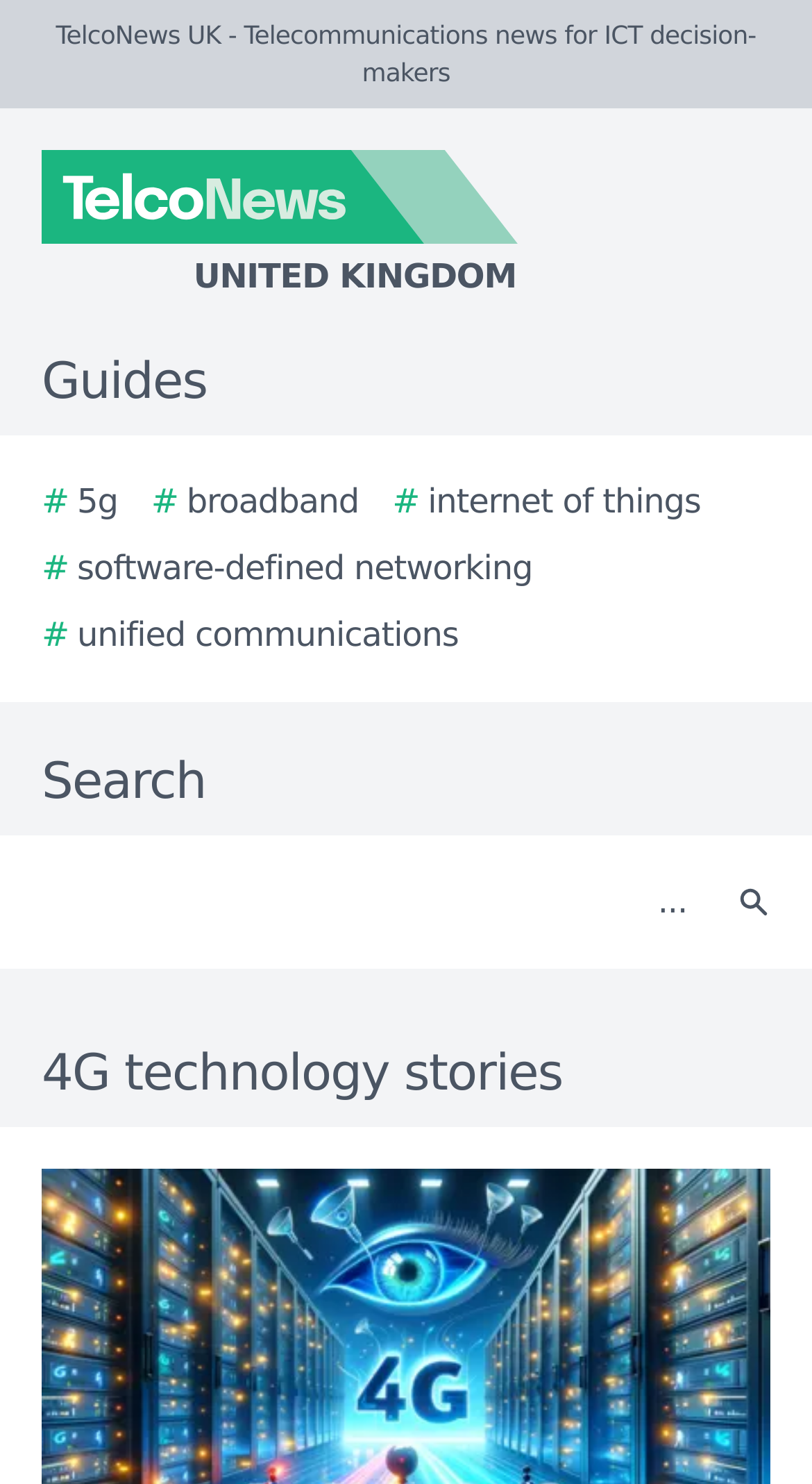What is the purpose of the textbox?
Using the image as a reference, deliver a detailed and thorough answer to the question.

The textbox is located below the guides section and has a label 'Search'. It is likely used for searching content on the website.